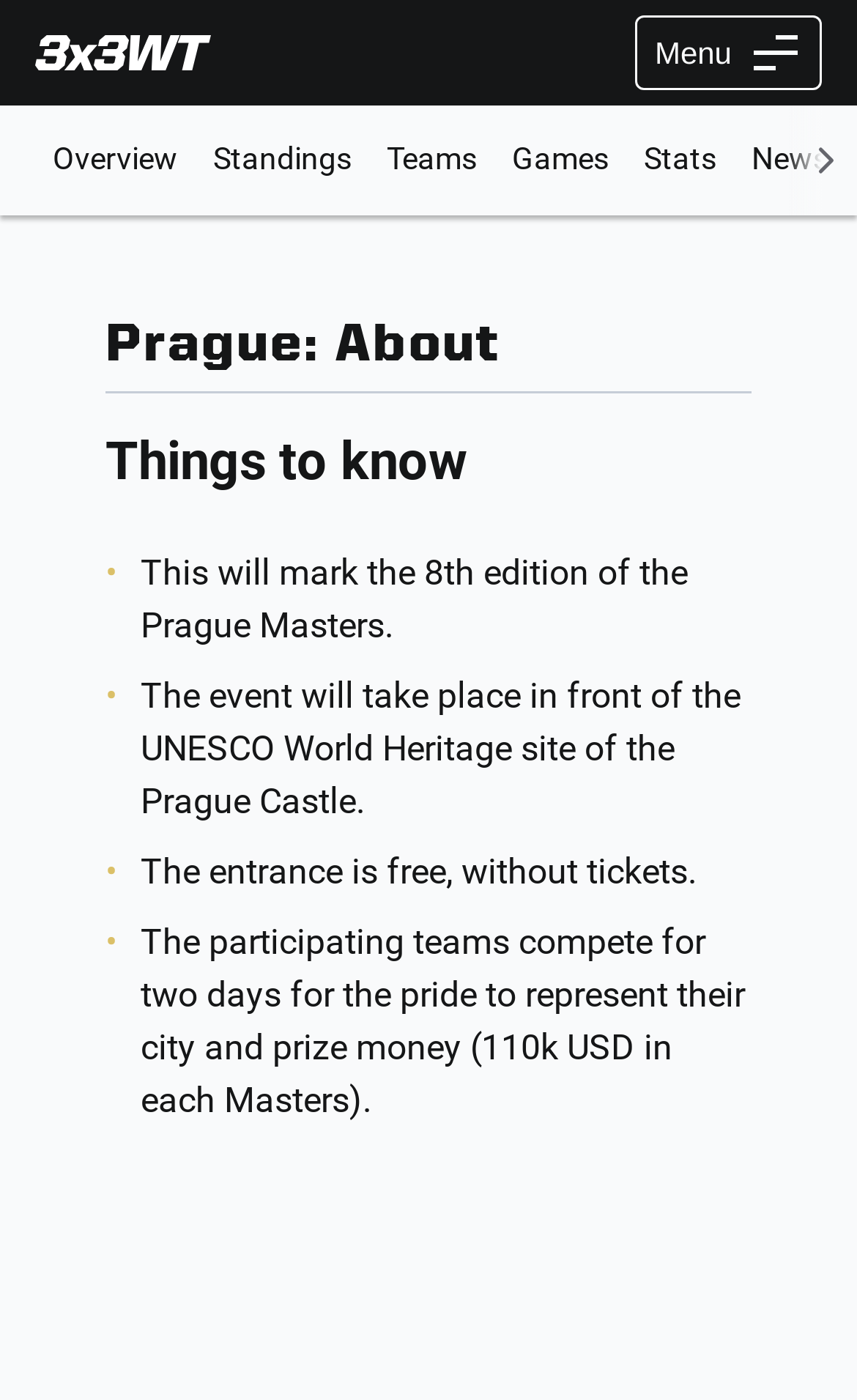Determine the bounding box coordinates of the UI element described below. Use the format (top-left x, top-left y, bottom-right x, bottom-right y) with floating point numbers between 0 and 1: Standings

[0.228, 0.088, 0.431, 0.141]